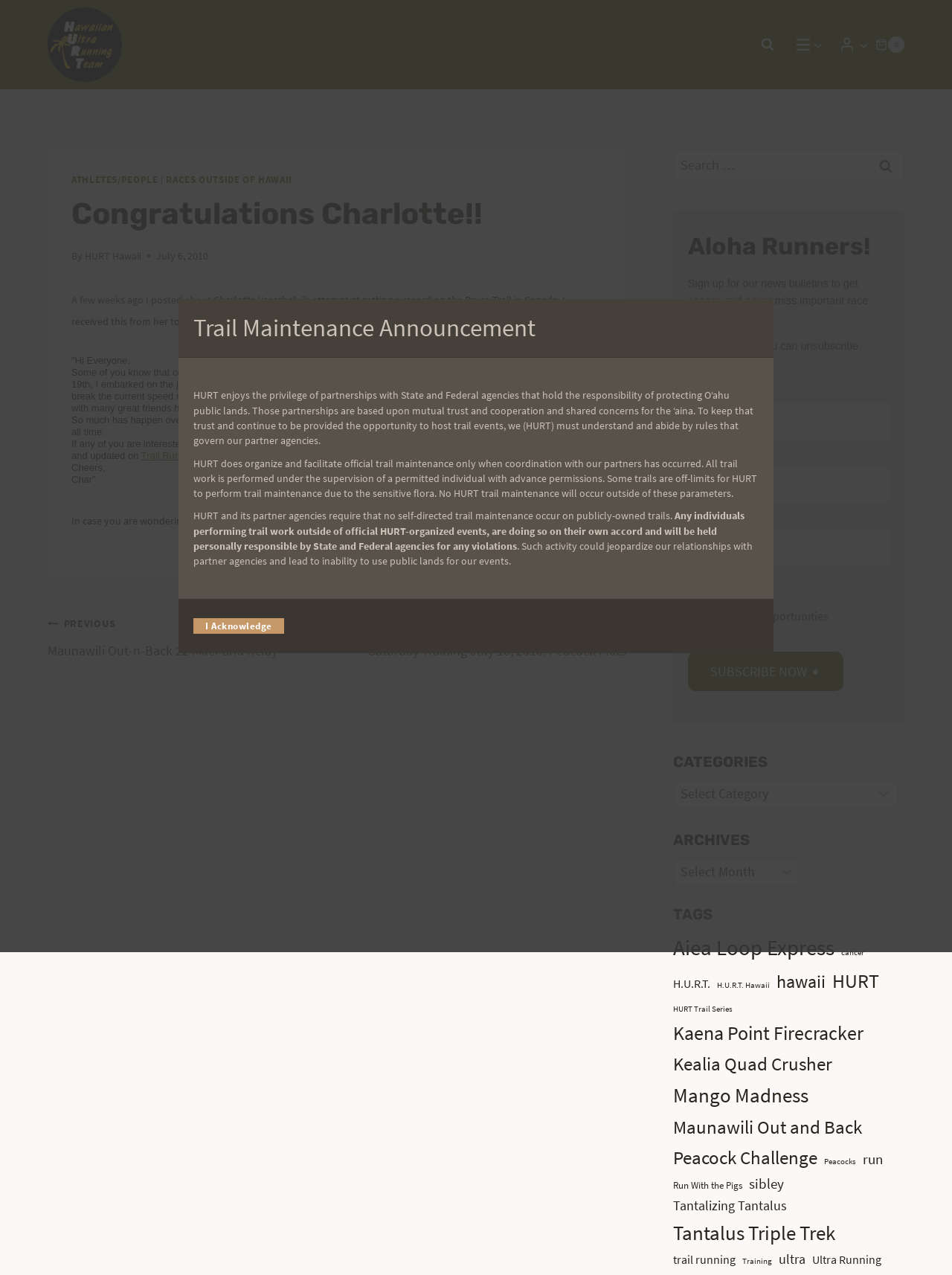Describe in detail what you see on the webpage.

The webpage is a blog post titled "Congratulations Charlotte!!" from HURT Hawaii. At the top, there is a navigation menu with links to "Primary Navigation", "Account Menu", and "Shopping Cart". Below the navigation menu, there is a header section with a title "Congratulations Charlotte!!" and a subtitle "By HURT Hawaii" along with a timestamp "July 6, 2010".

The main content of the webpage is a blog post written by Charlotte, who has completed the Bruce Trail End to End run in 13 days, 10 hours, and 51 minutes, breaking the previous record by 23 hours and 9 minutes. The post describes her experience and provides links to her blog and Trail Runner Canada website for more information.

On the right side of the webpage, there is a sidebar with several sections. The first section is a search bar with a button to search for specific keywords. Below the search bar, there is a section titled "Aloha Runners!" with a call-to-action to sign up for news bulletins and a form to enter first name, last name, and email address. There are also checkboxes to select specific categories of interest, such as trail races and volunteer opportunities.

Further down the sidebar, there are sections for categories, archives, and tags. The categories section has a dropdown menu with various options, while the archives section has a dropdown menu with monthly archives. The tags section lists various keywords related to the blog post, such as "Aiea Loop Express", "H.U.R.T.", and "Hawaii", with the number of related items in parentheses.

At the bottom of the webpage, there is a section with links to previous and next posts, titled "Post navigation".